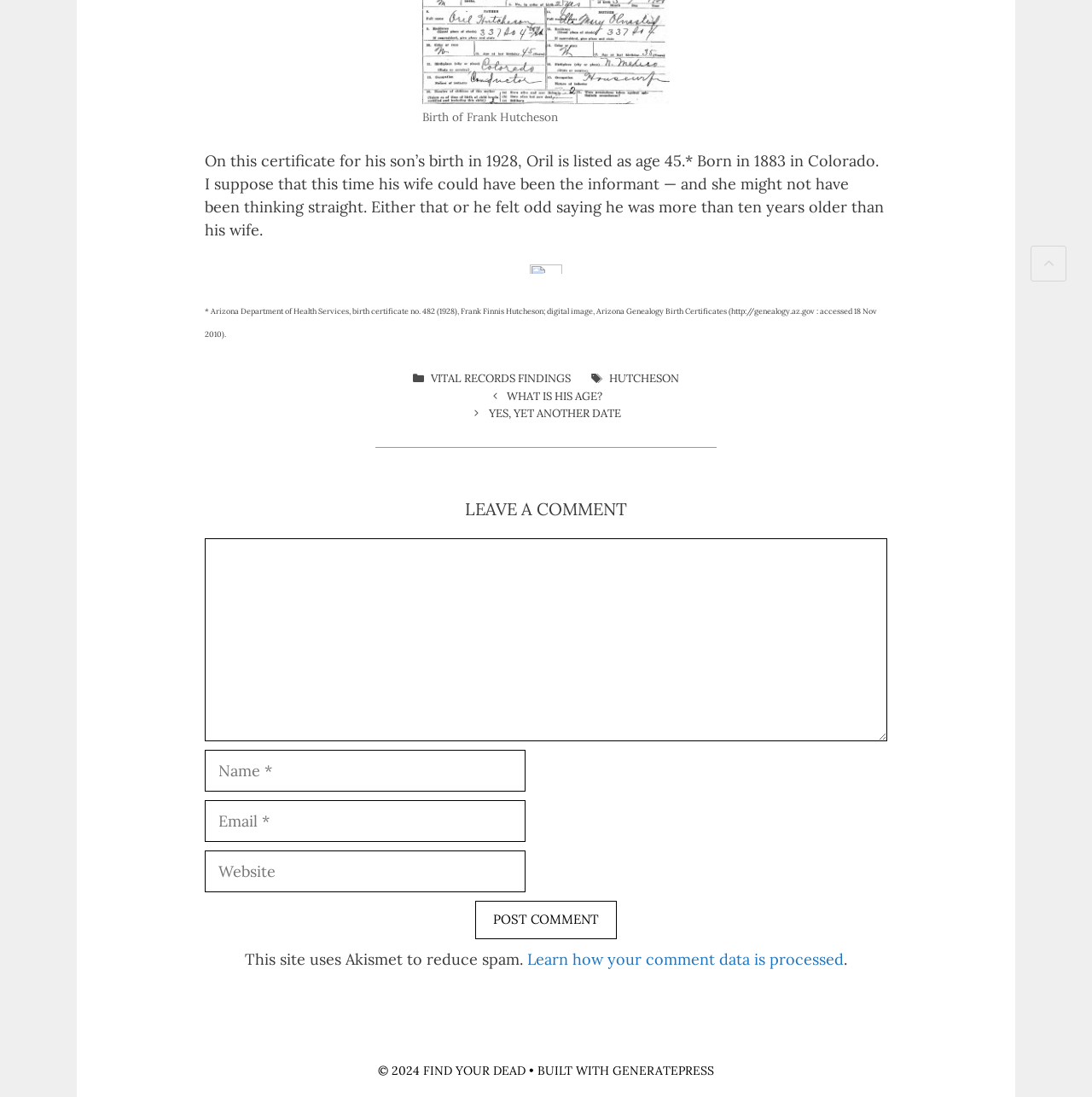Identify the bounding box coordinates for the region to click in order to carry out this instruction: "Click the 'VITAL RECORDS FINDINGS' link". Provide the coordinates using four float numbers between 0 and 1, formatted as [left, top, right, bottom].

[0.395, 0.339, 0.523, 0.352]